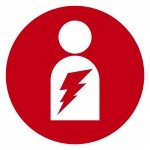What is the symbol inscribed within the human figure?
Using the visual information, respond with a single word or phrase.

Lightning bolt